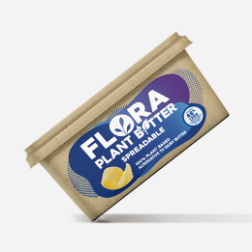What type of packaging is used for the product?
Please answer the question with a detailed and comprehensive explanation.

The caption highlights the sustainable paper packaging, which is angled to present a dynamic view, showcasing the eco-friendly aspect of the product.